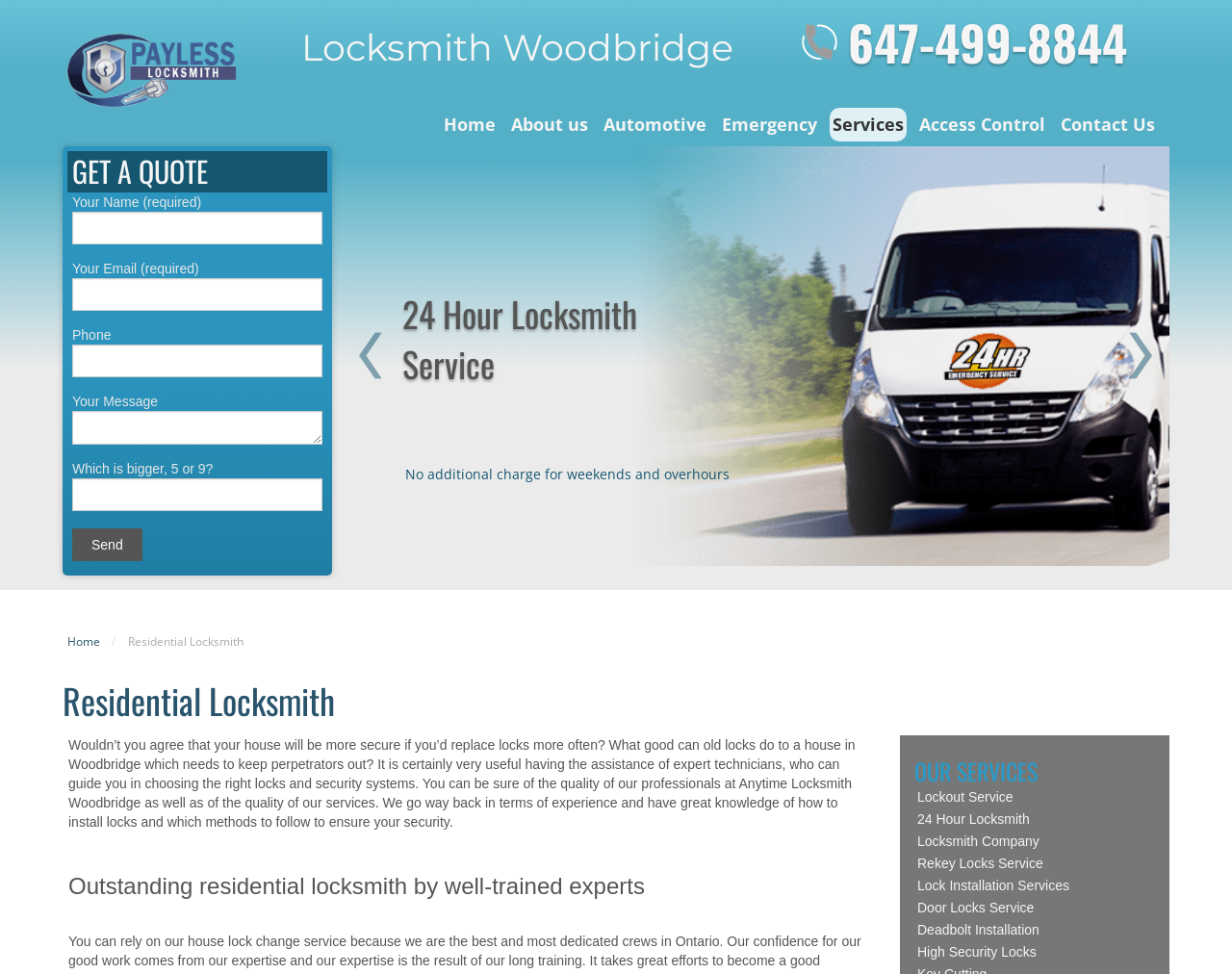What type of locksmith service is mentioned in the webpage?
Refer to the image and provide a one-word or short phrase answer.

Residential Locksmith